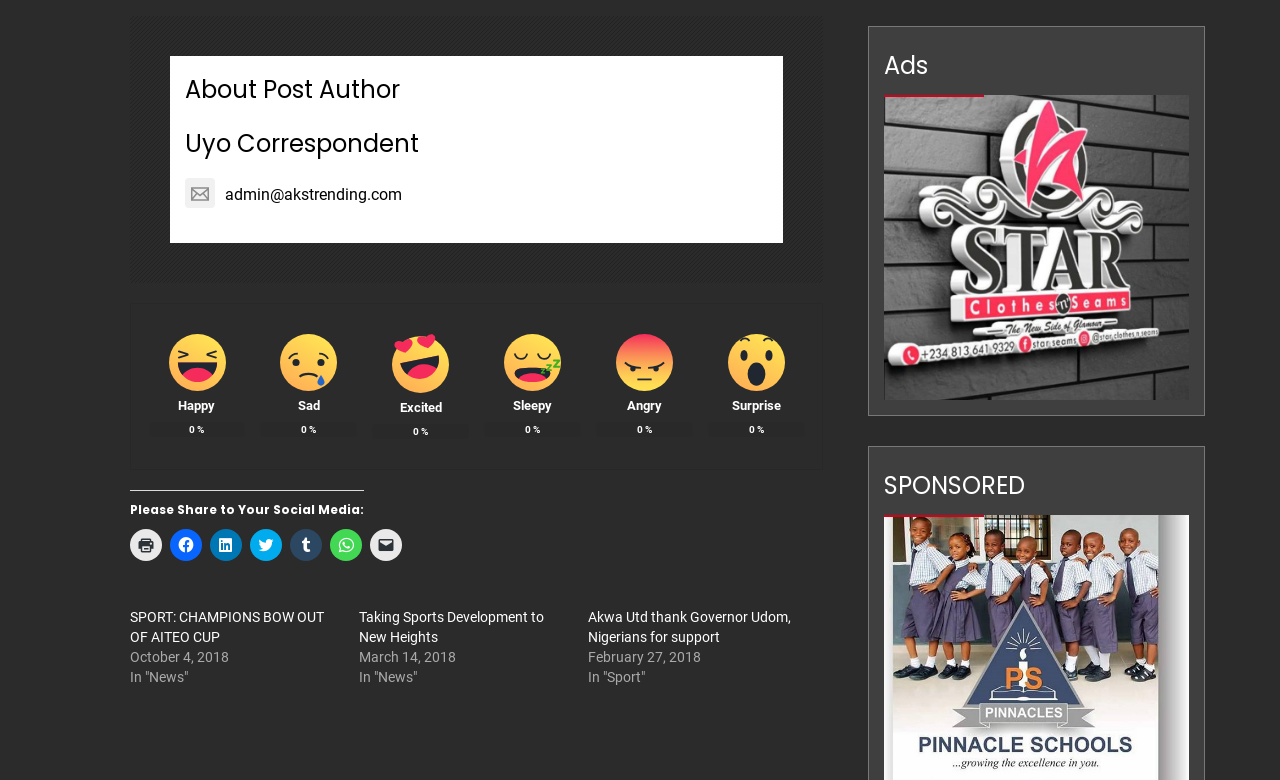Predict the bounding box of the UI element based on the description: "parent_node: SPONSORED". The coordinates should be four float numbers between 0 and 1, formatted as [left, top, right, bottom].

[0.691, 0.665, 0.929, 0.689]